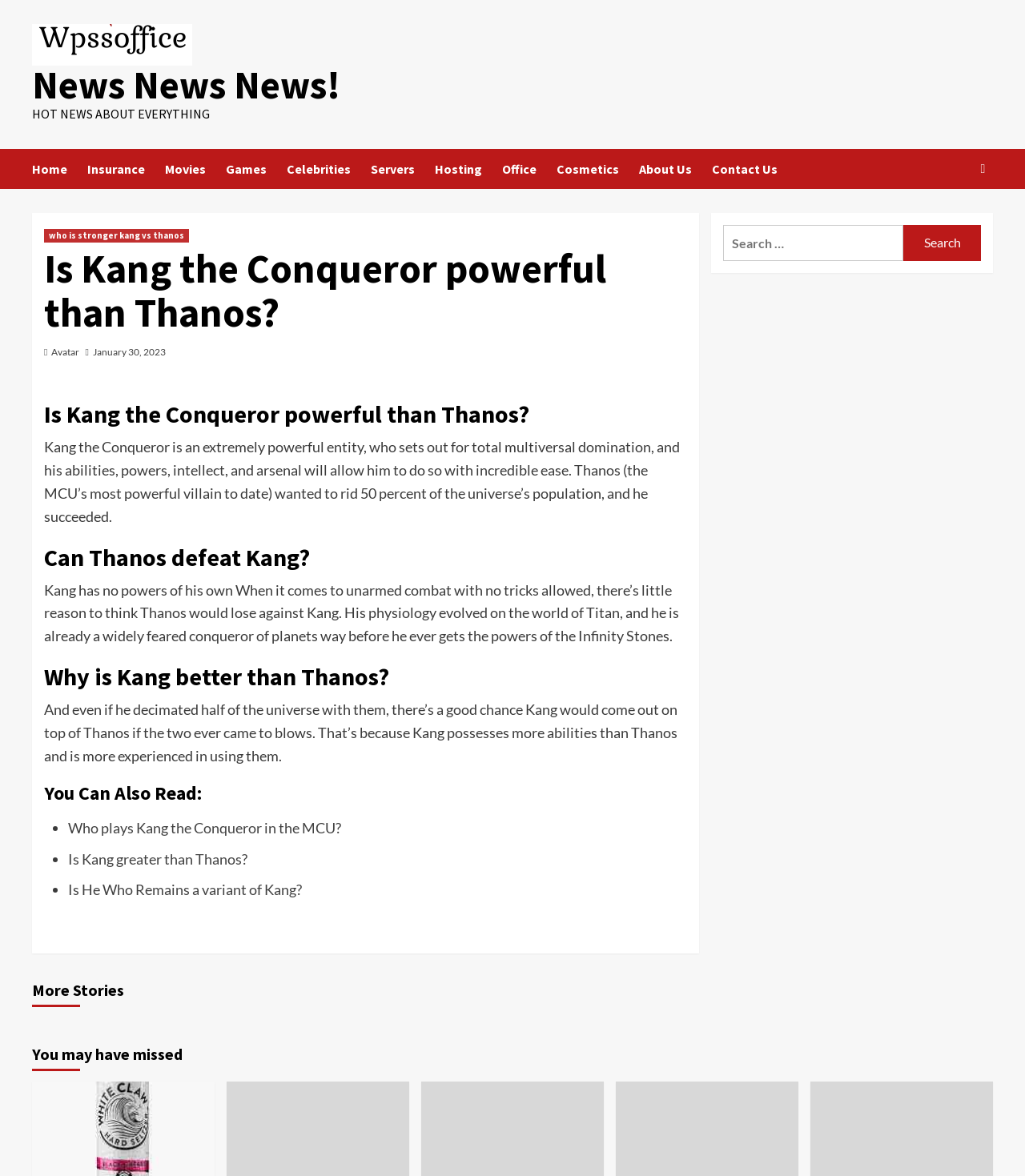Find the bounding box of the UI element described as follows: "About Us".

[0.623, 0.126, 0.695, 0.16]